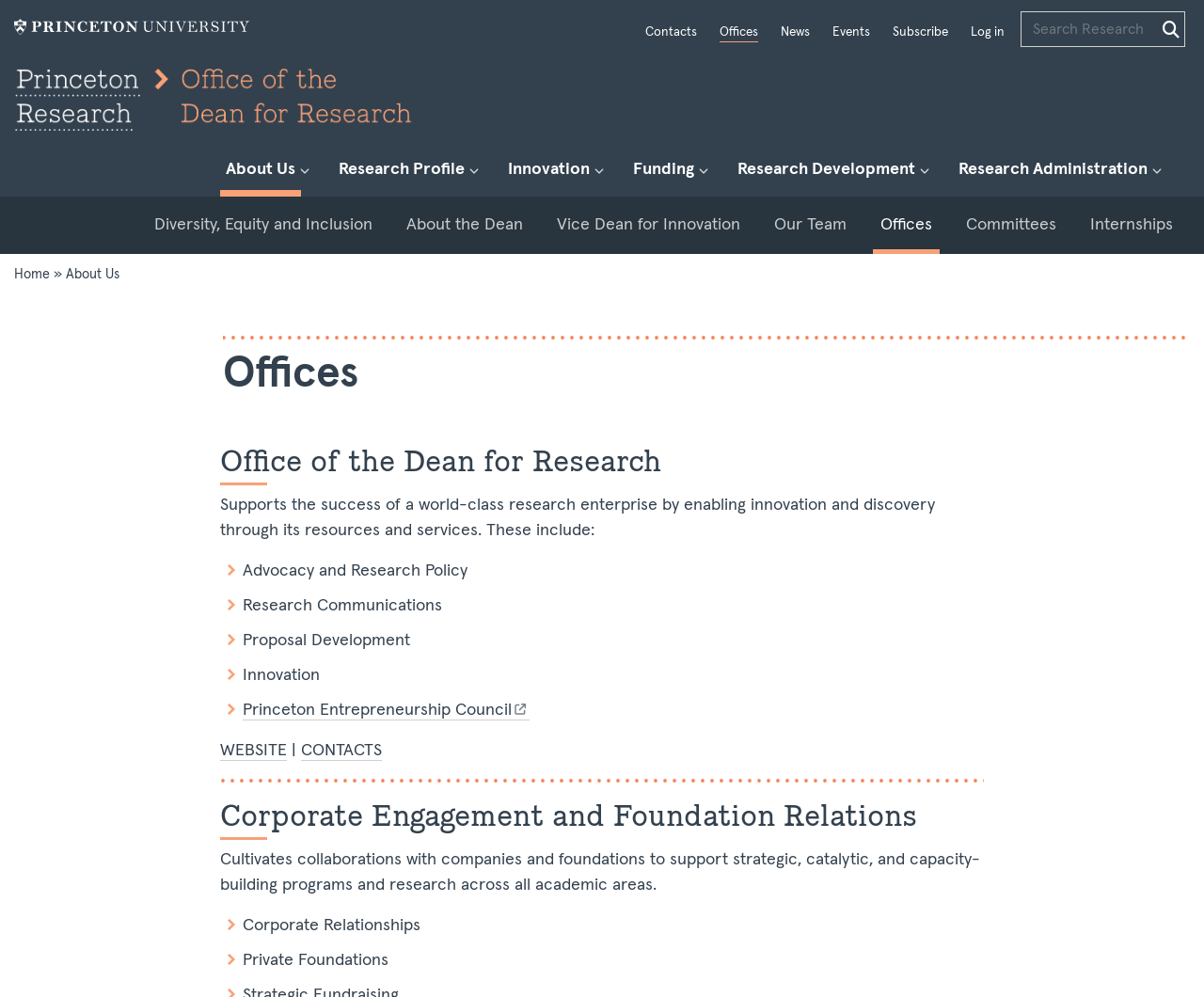What is the purpose of Corporate Engagement and Foundation Relations?
From the screenshot, provide a brief answer in one word or phrase.

Cultivates collaborations with companies and foundations